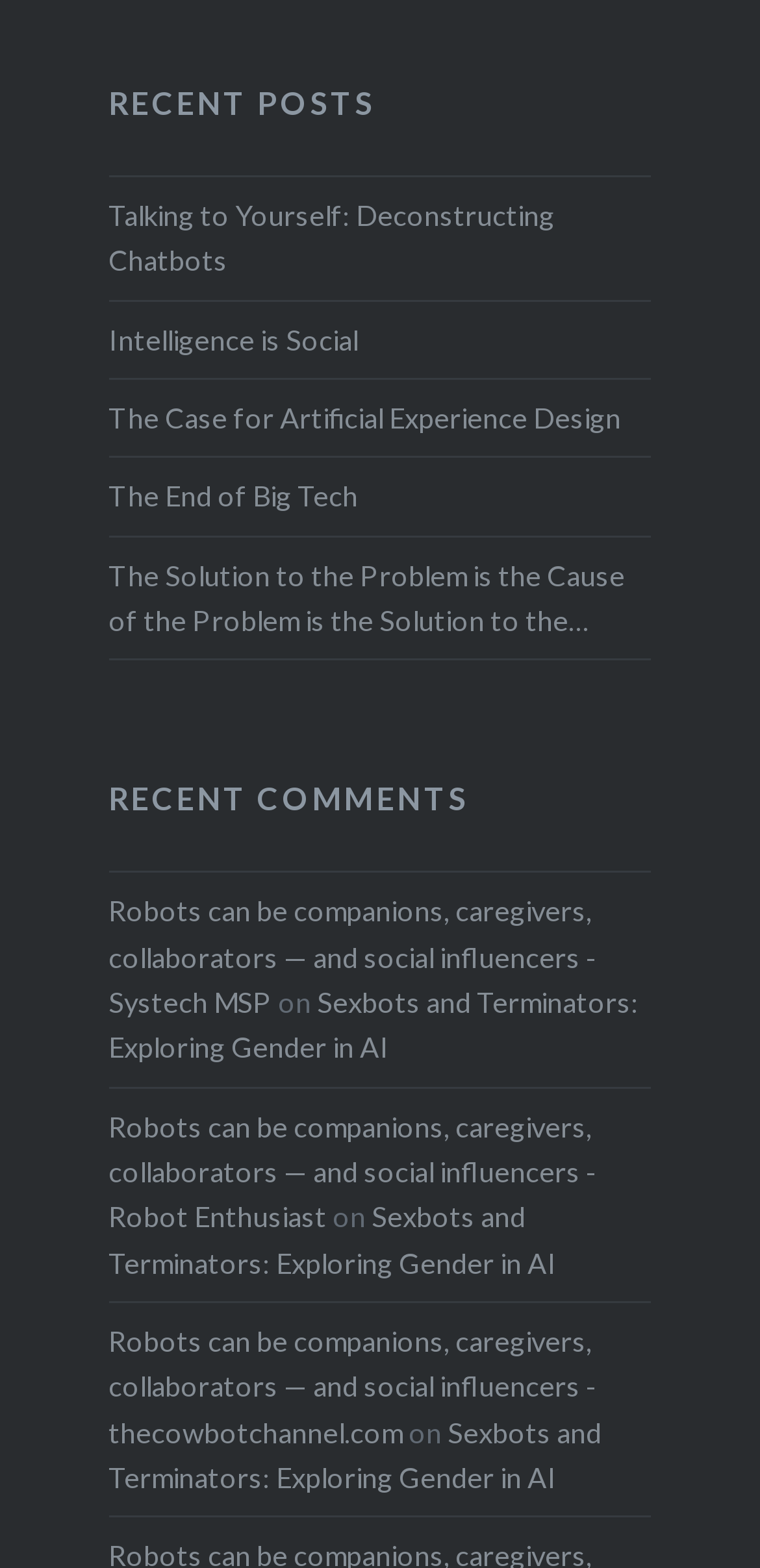Provide the bounding box coordinates for the area that should be clicked to complete the instruction: "check recent comments".

[0.143, 0.496, 0.857, 0.524]